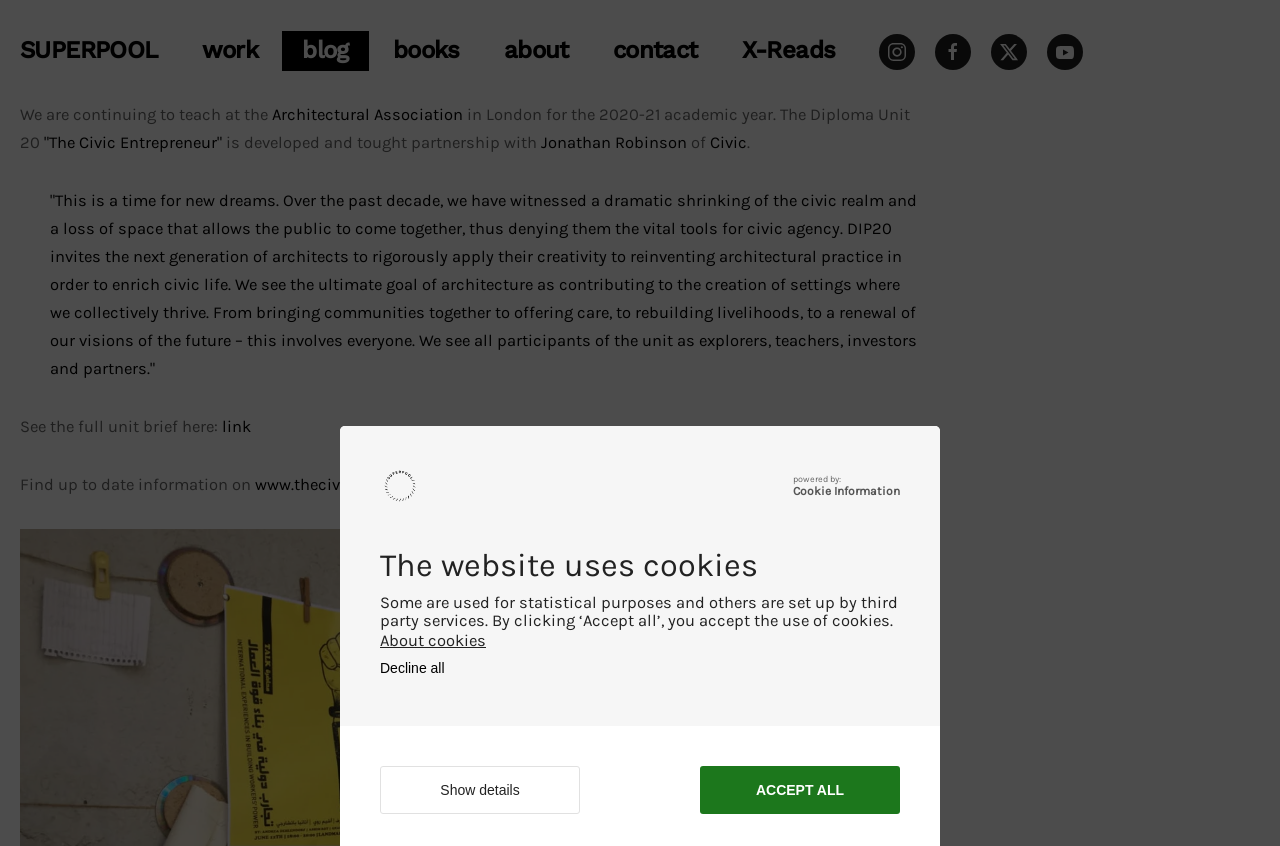Please determine the bounding box coordinates of the element to click on in order to accomplish the following task: "Learn about the Architectural Association". Ensure the coordinates are four float numbers ranging from 0 to 1, i.e., [left, top, right, bottom].

[0.212, 0.124, 0.362, 0.146]